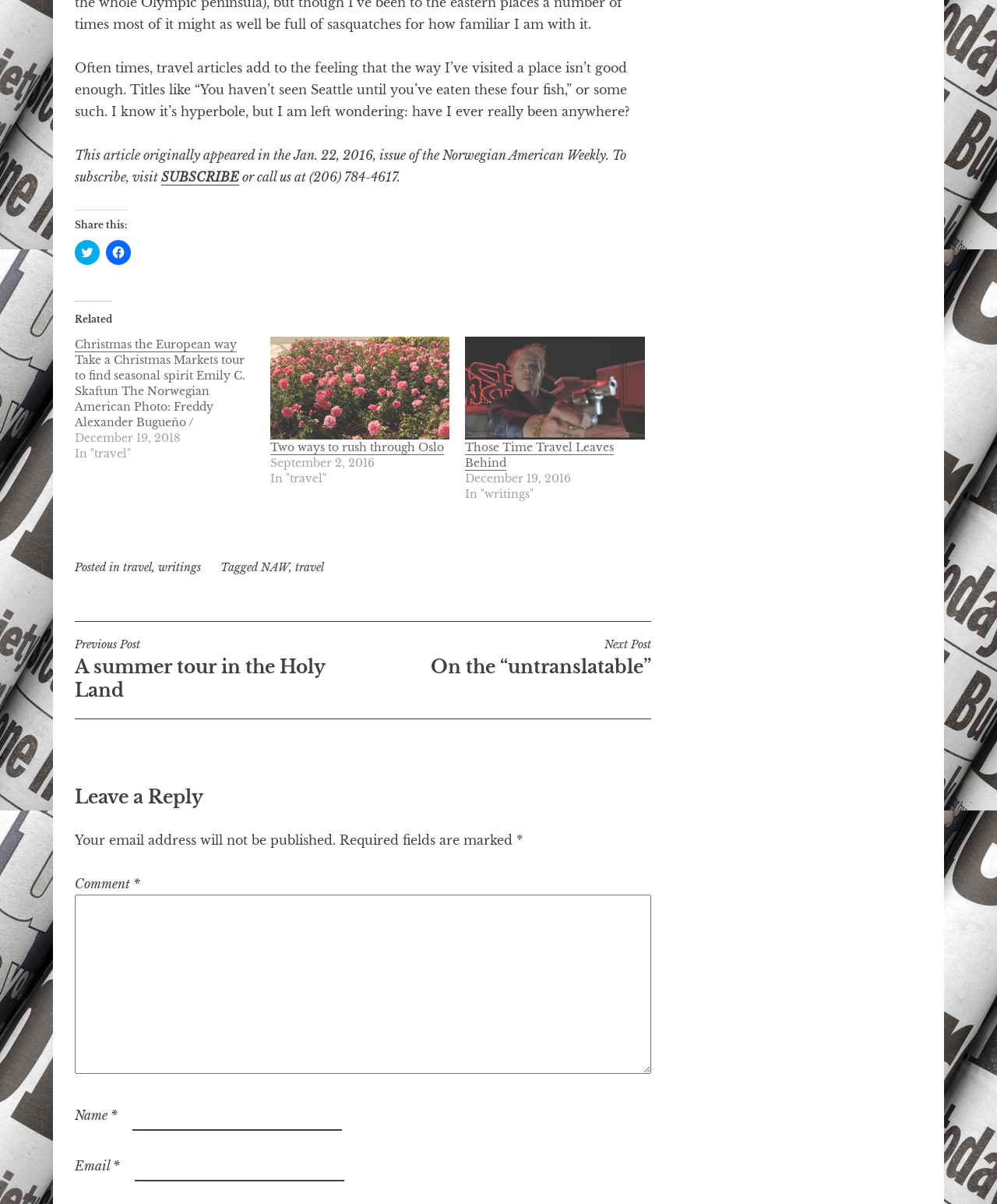Use a single word or phrase to answer the question: What is the topic of the article?

Travel